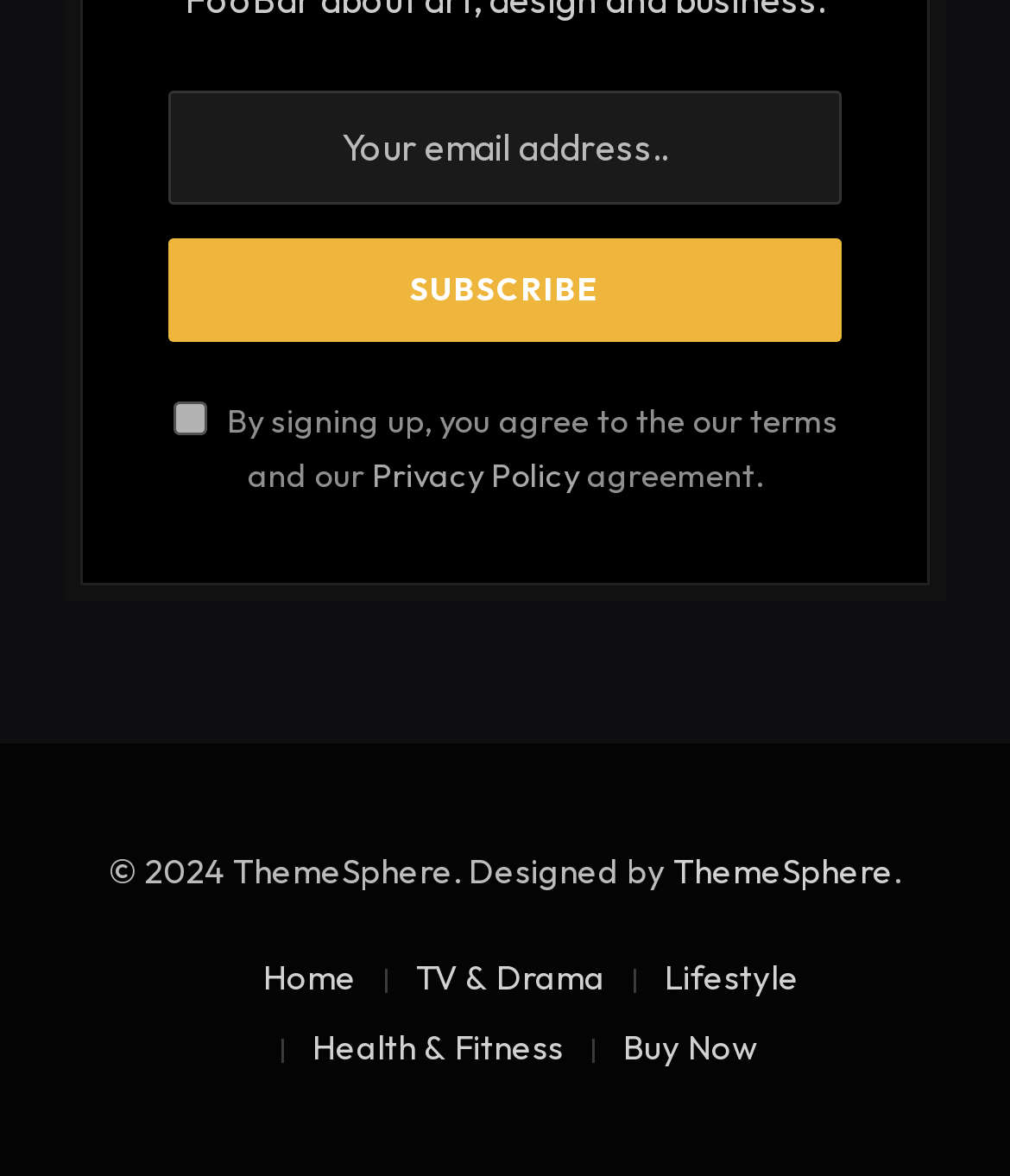Pinpoint the bounding box coordinates of the clickable element needed to complete the instruction: "Enter your email address". The coordinates should be provided as four float numbers between 0 and 1: [left, top, right, bottom].

[0.167, 0.077, 0.833, 0.174]